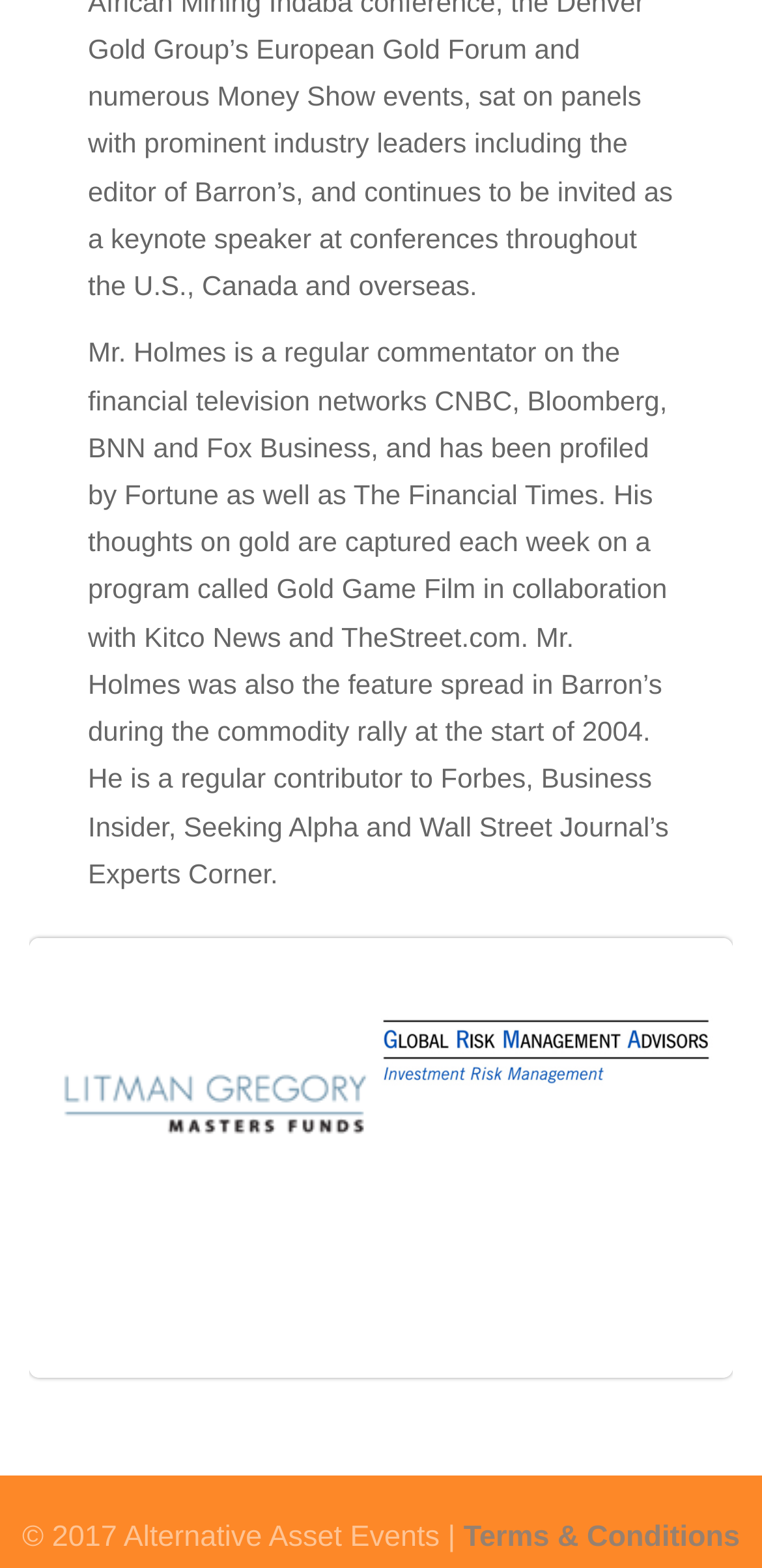Respond to the following query with just one word or a short phrase: 
Who is the regular commentator on financial television networks?

Mr. Holmes